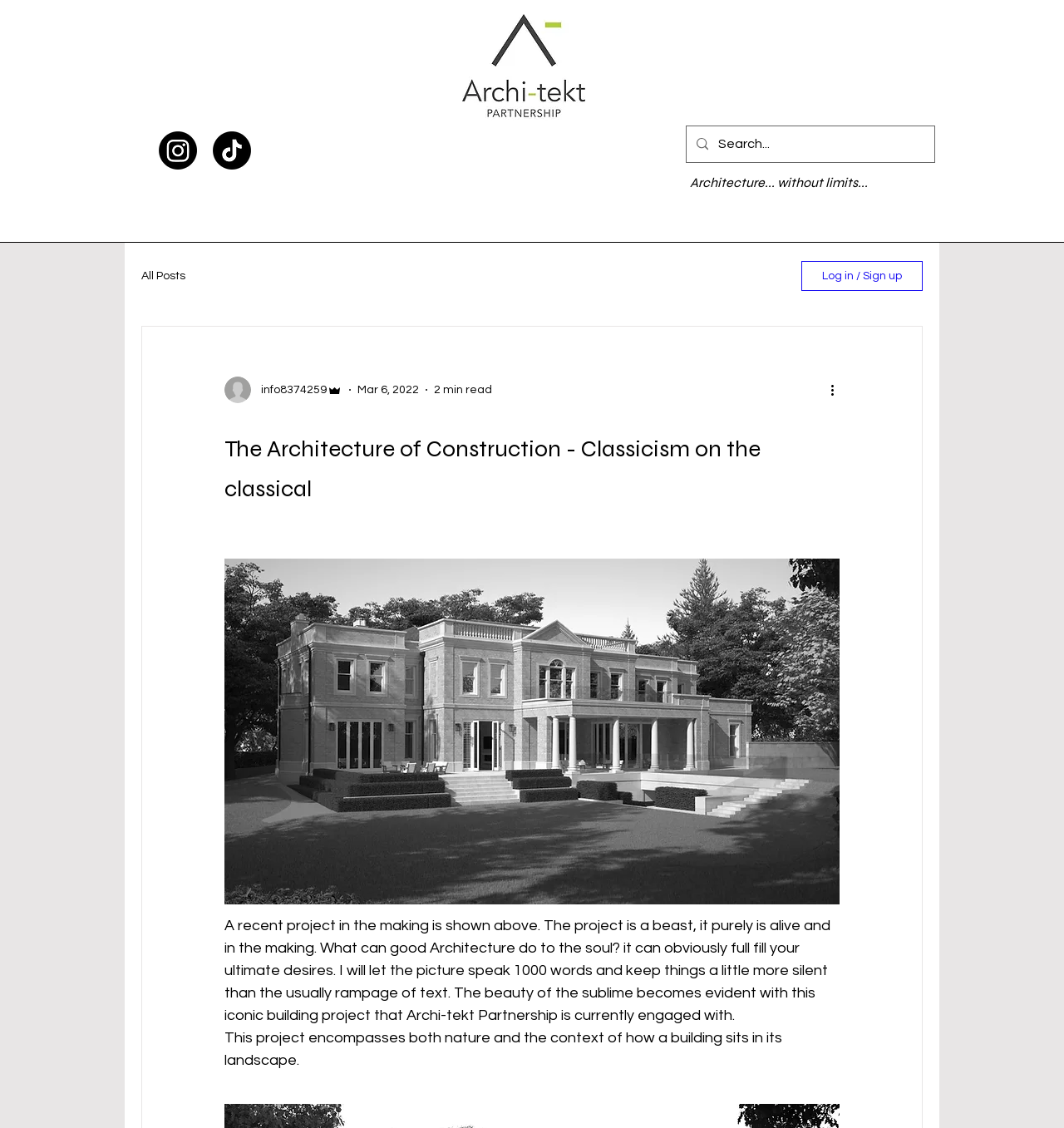Extract the primary headline from the webpage and present its text.

The Architecture of Construction - Classicism on the classical